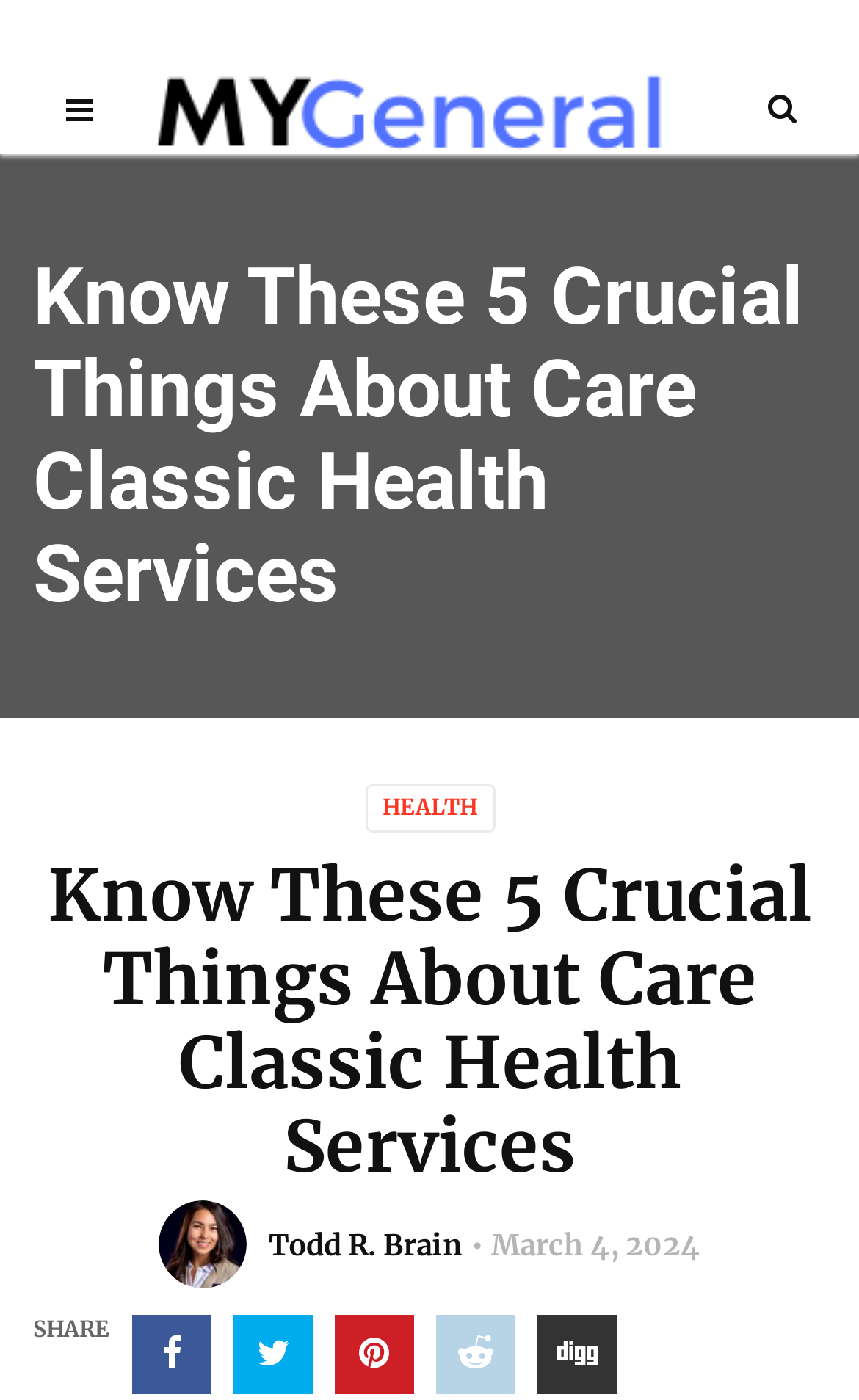Create a full and detailed caption for the entire webpage.

The webpage appears to be an article or blog post about health insurance, specifically discussing Care Classic Health Services. At the top left of the page, there is a logo or image with the text "My General" next to it, which is also a clickable link. 

To the right of the logo, there is a smaller link with no text. Below the logo, there is a main heading that reads "Know These 5 Crucial Things About Care Classic Health Services", which spans almost the entire width of the page. 

Underneath the main heading, there is a link with the text "HEALTH" positioned near the center of the page. Further down, there is a repetition of the main heading, followed by several links and a static text element displaying the date "March 4, 2024". 

On the lower left side of the page, there is a heading that reads "SHARE", accompanied by five small links arranged horizontally. The overall layout of the page suggests a focus on presenting information about health insurance, with various links and elements arranged to facilitate navigation and sharing.